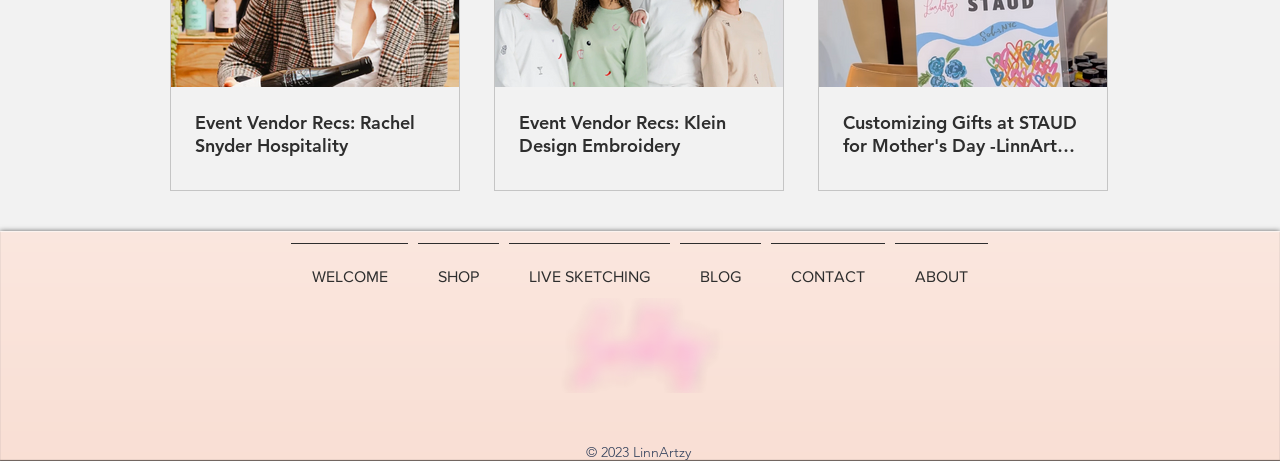Show the bounding box coordinates for the HTML element as described: "LIVE SKETCHING".

[0.394, 0.526, 0.527, 0.633]